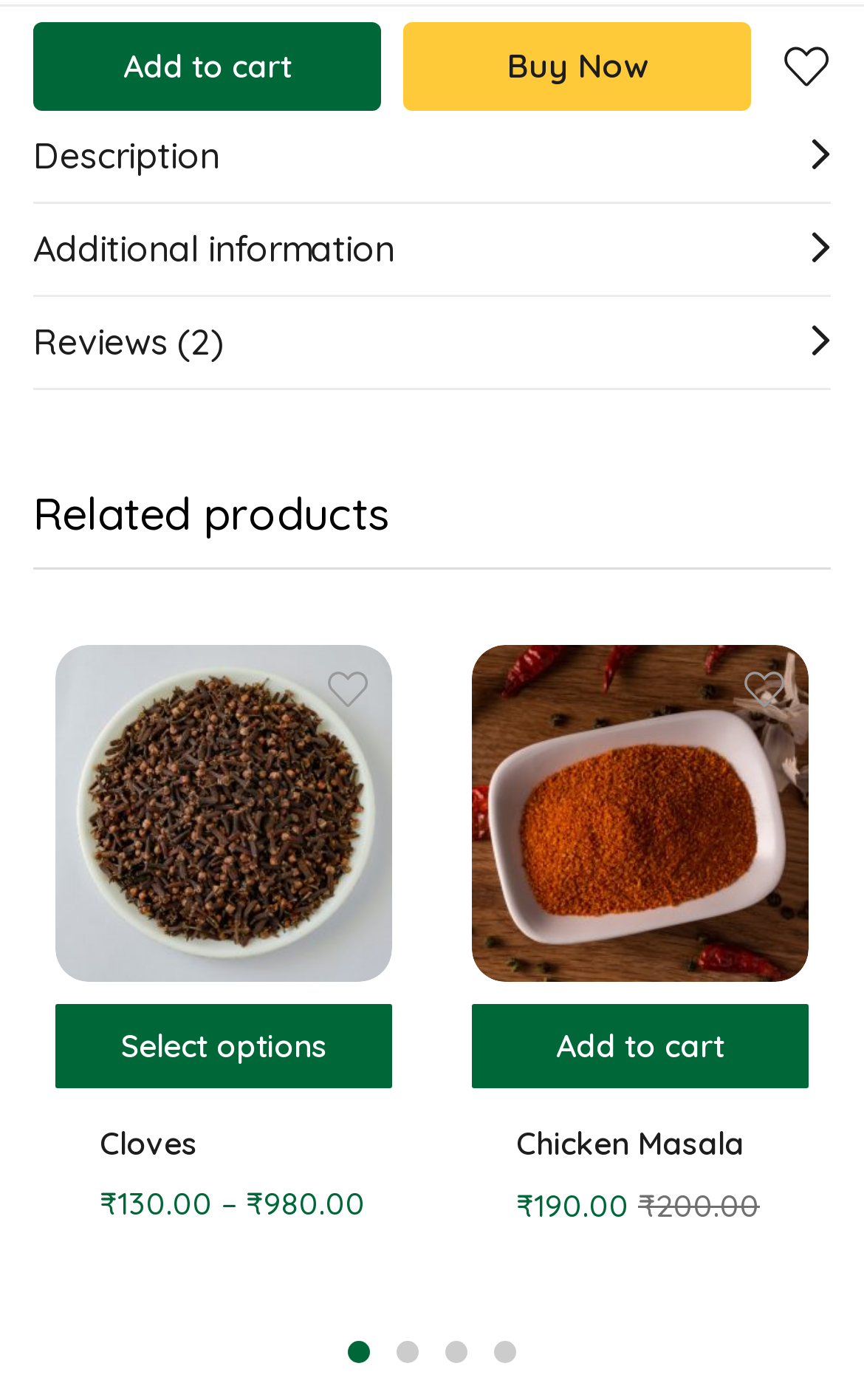Please look at the image and answer the question with a detailed explanation: What is the name of the second related product?

I found the name of the second related product by looking at the second tab panel, where I saw a figure with the text 'Chicken Masala'.